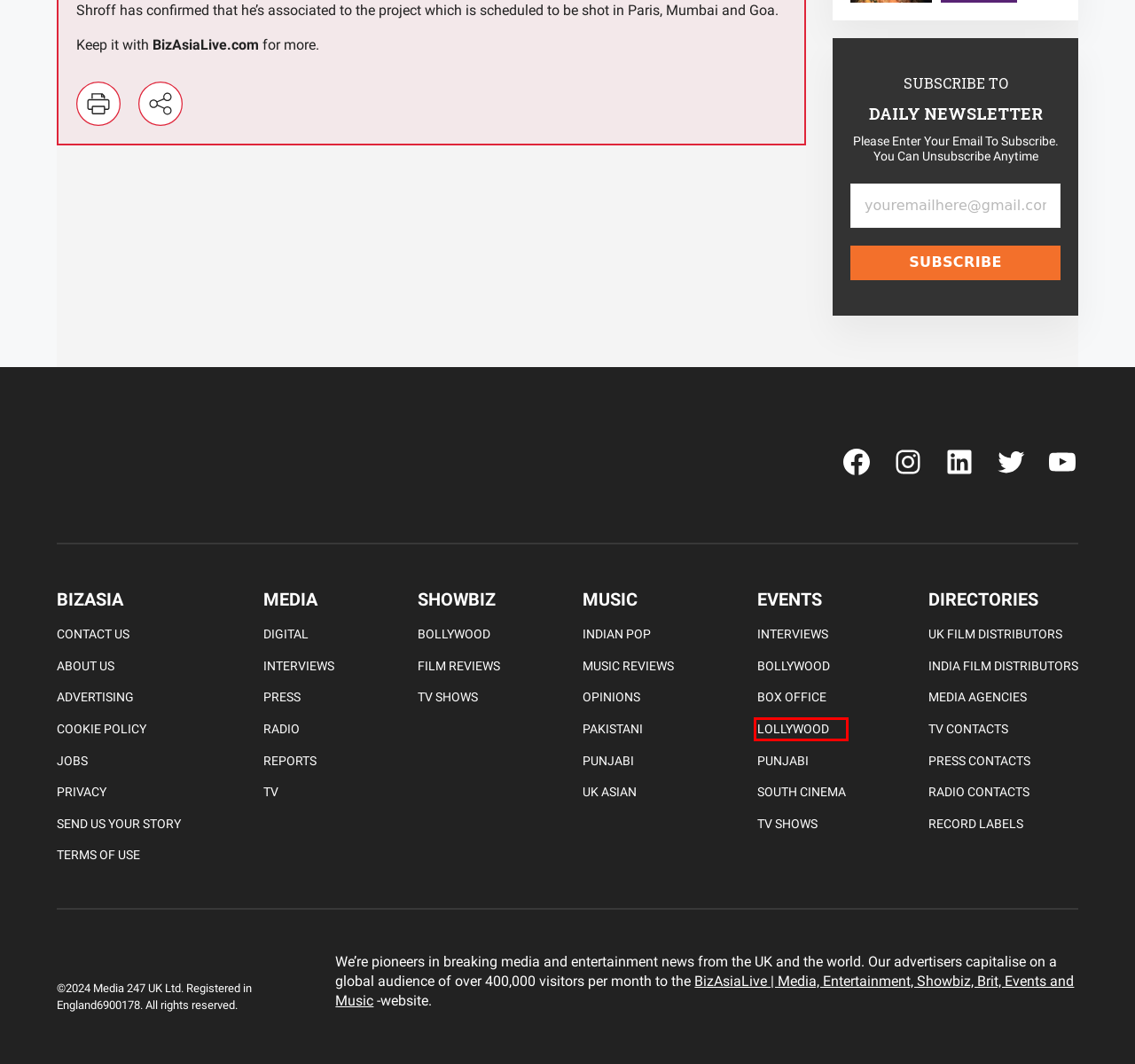Assess the screenshot of a webpage with a red bounding box and determine which webpage description most accurately matches the new page after clicking the element within the red box. Here are the options:
A. Media Agencies | BizAsiaLive | Media, Entertainment, Showbiz, Brit, Events and Music
B. Music Reviews Archives | BizAsiaLive | Media, Entertainment, Showbiz, Brit, Events and Music
C. South Cinema Archives | BizAsiaLive | Media, Entertainment, Showbiz, Brit, Events and Music
D. Digital Archives | BizAsiaLive | Media, Entertainment, Showbiz, Brit, Events and Music
E. Lollywood Archives | BizAsiaLive | Media, Entertainment, Showbiz, Brit, Events and Music
F. Radio Contacts | BizAsiaLive | Media, Entertainment, Showbiz, Brit, Events and Music
G. UK Film Distributors | BizAsiaLive | Media, Entertainment, Showbiz, Brit, Events and Music
H. BizAsiaLive | Media, Entertainment, Showbiz, Brit & Events

E